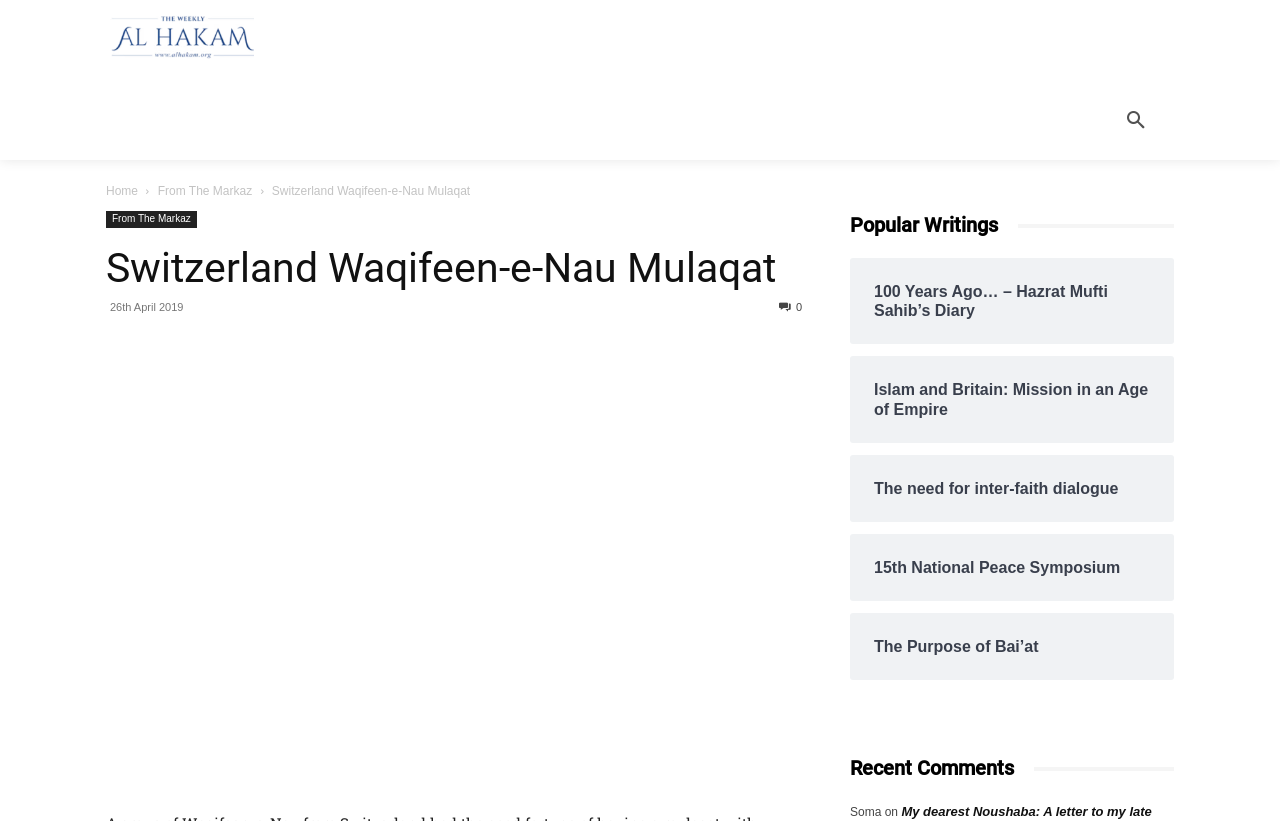Highlight the bounding box coordinates of the element you need to click to perform the following instruction: "Share this article."

[0.122, 0.424, 0.146, 0.438]